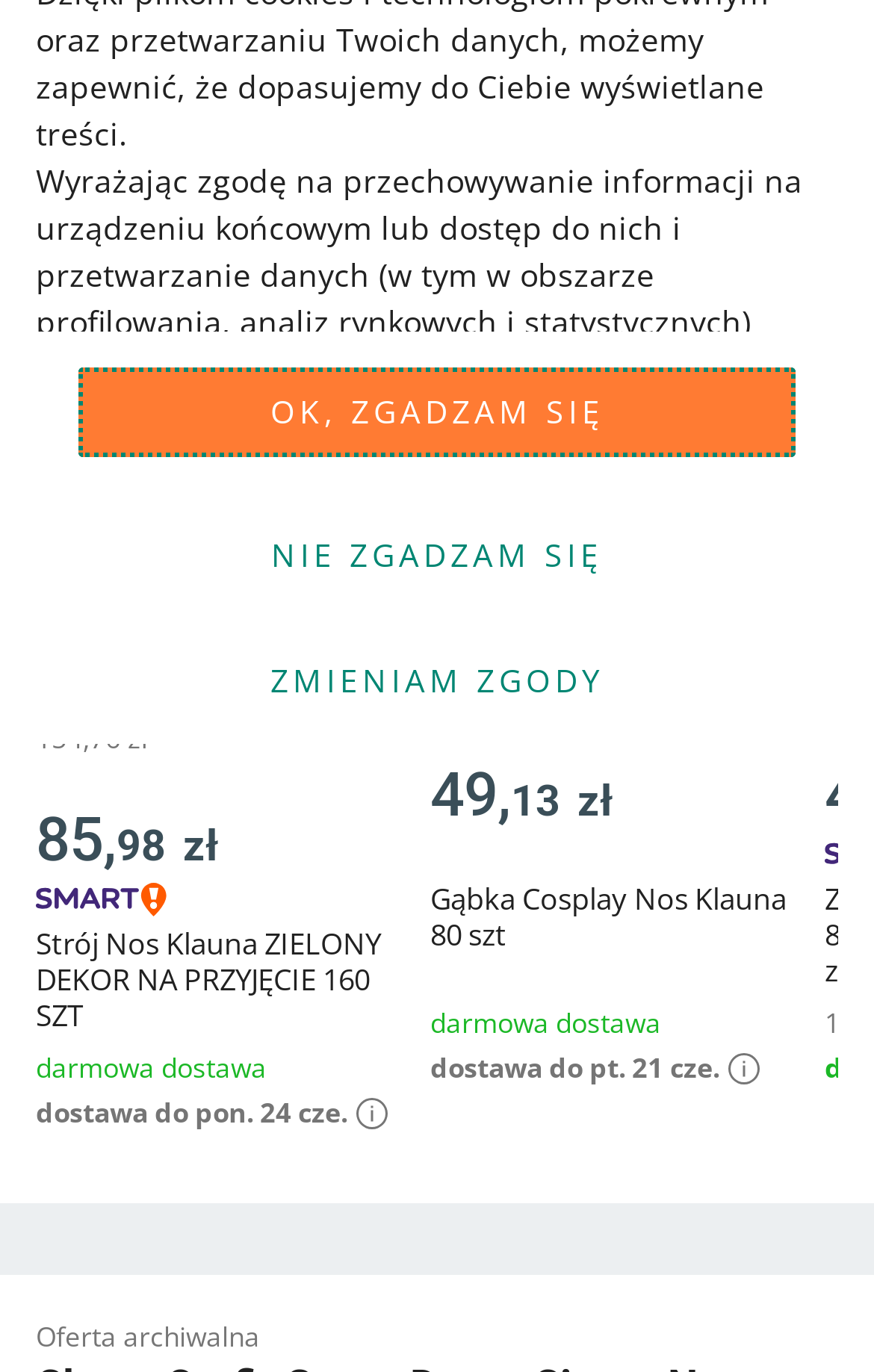Identify the bounding box for the described UI element. Provide the coordinates in (top-left x, top-left y, bottom-right x, bottom-right y) format with values ranging from 0 to 1: job announcement

None